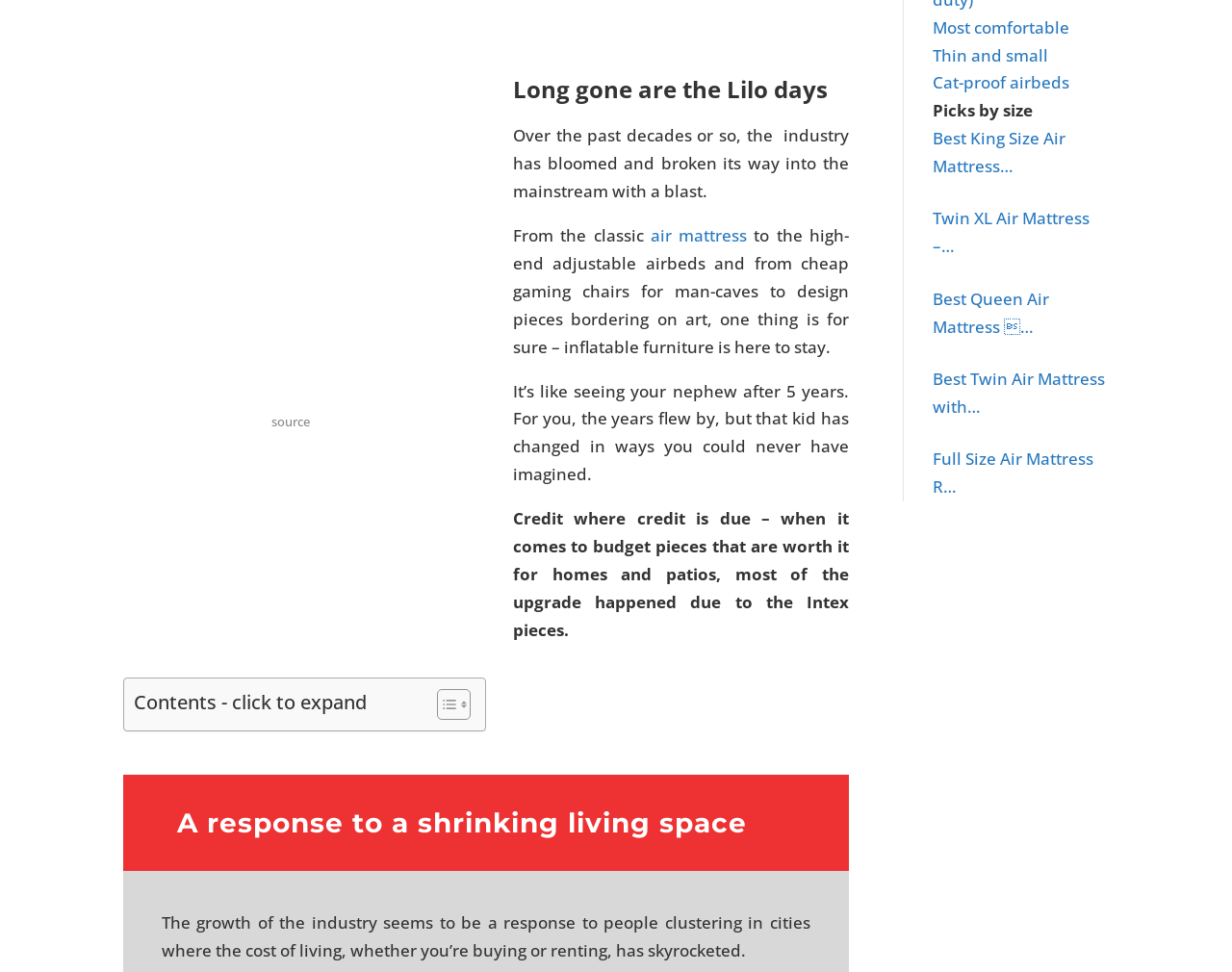Please identify the bounding box coordinates of the element I need to click to follow this instruction: "Become a member".

None